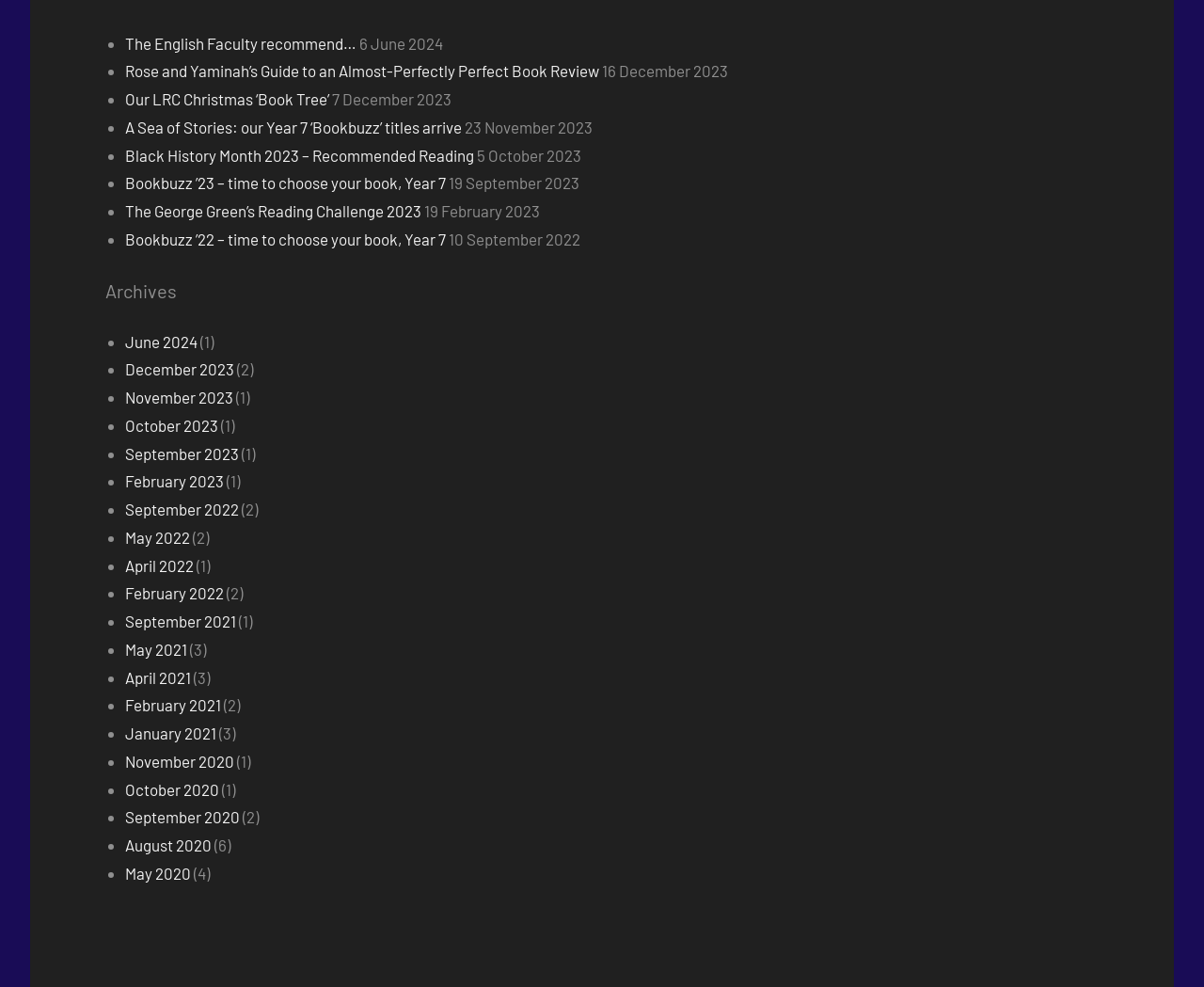What is the title of the first article?
Please respond to the question with a detailed and well-explained answer.

I looked at the list of links and found the title of the first article, which is 'The English Faculty recommend…'.